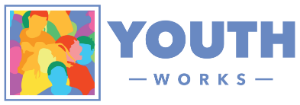What is the color of the text in the logo?
Please provide a comprehensive answer based on the information in the image.

The caption specifically mentions that the words 'YOUTH WORKS' are displayed in bold blue text, indicating that the text in the logo is of this color.